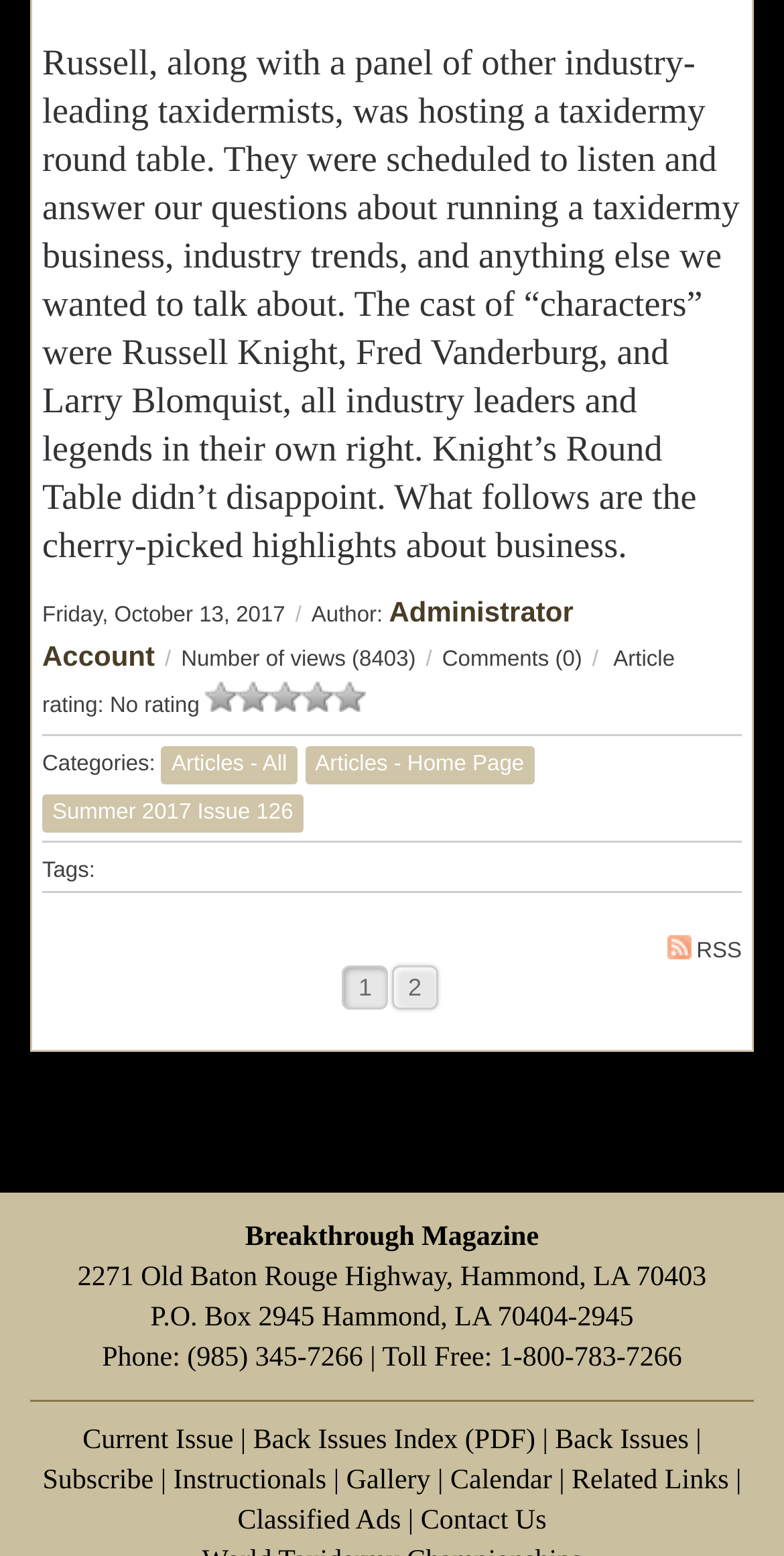Using the image as a reference, answer the following question in as much detail as possible:
What is the name of the magazine?

I found the name of the magazine by looking at the text 'Breakthrough Magazine' which is located at the bottom of the webpage, above the contact information.